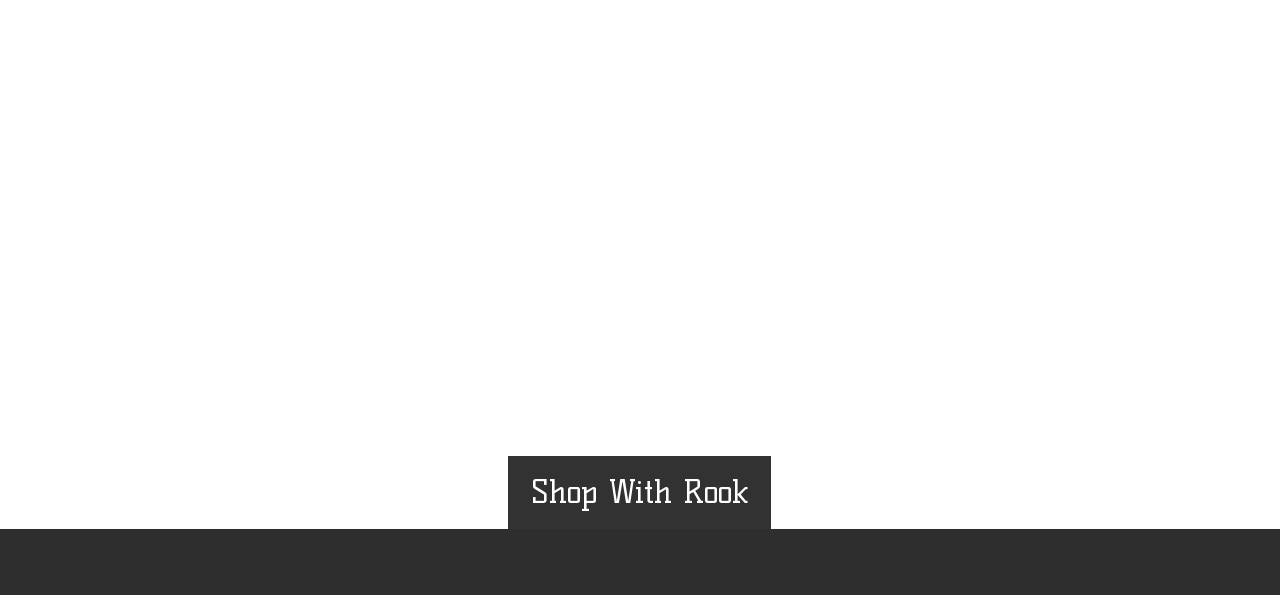How many links are in the social bar?
Using the details from the image, give an elaborate explanation to answer the question.

The social bar is a list element that contains one link element with the text 'Rise With Rook on IG', which indicates that there is only one link in the social bar.